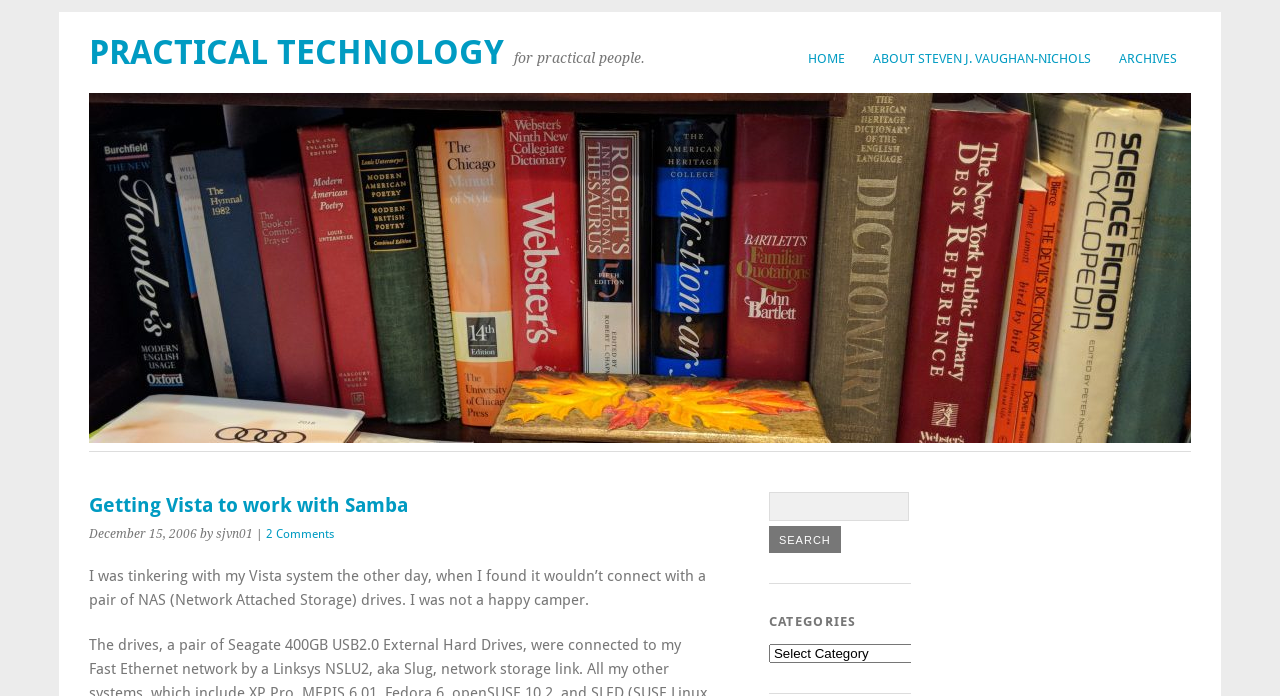How many comments does the article have?
Please give a detailed and elaborate answer to the question based on the image.

I found the number of comments by looking at the link '2 Comments' which is located below the article title 'Getting Vista to work with Samba'.